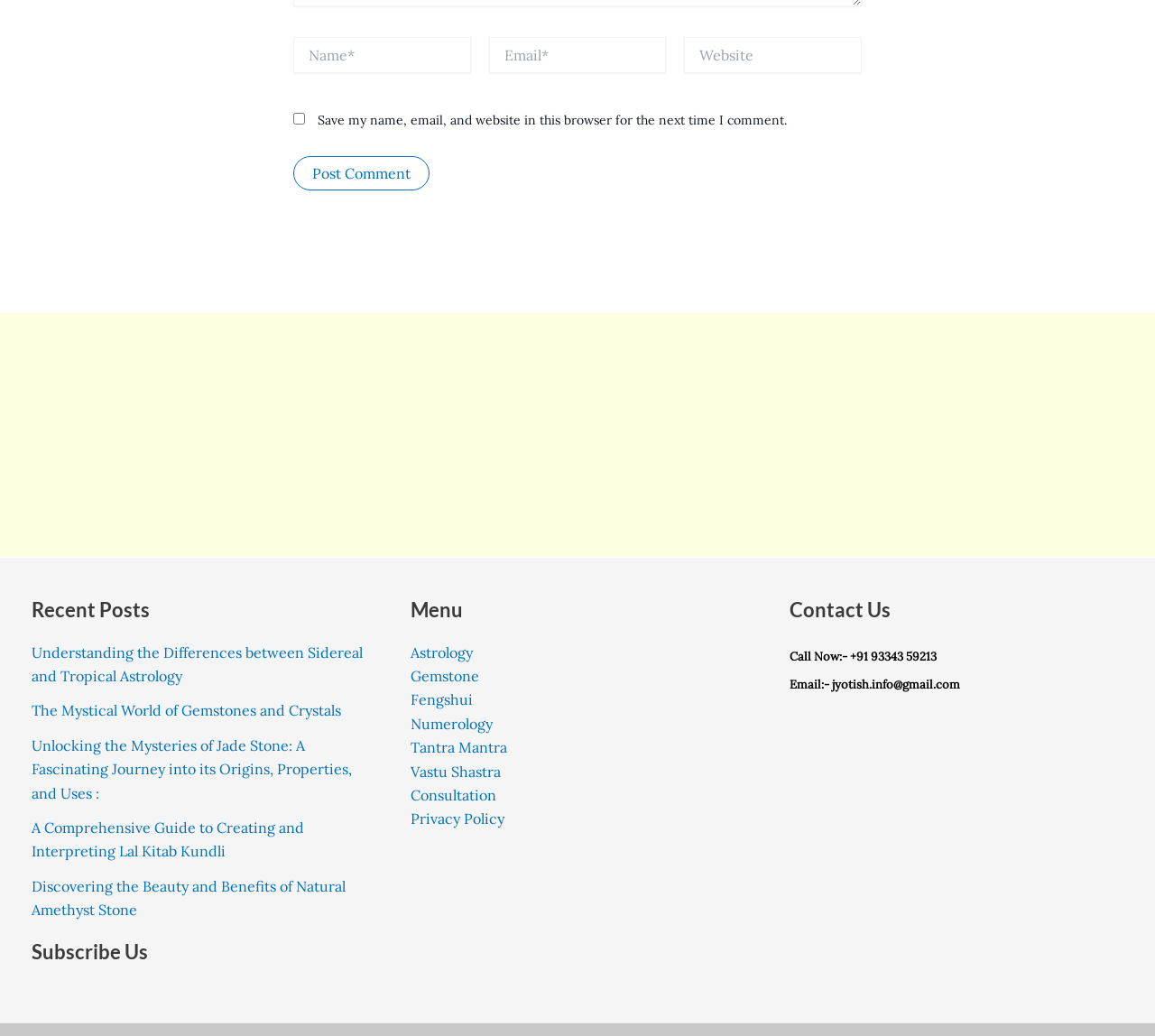What is the phone number mentioned in the 'Contact Us' section?
Based on the visual content, answer with a single word or a brief phrase.

+91 93343 59213